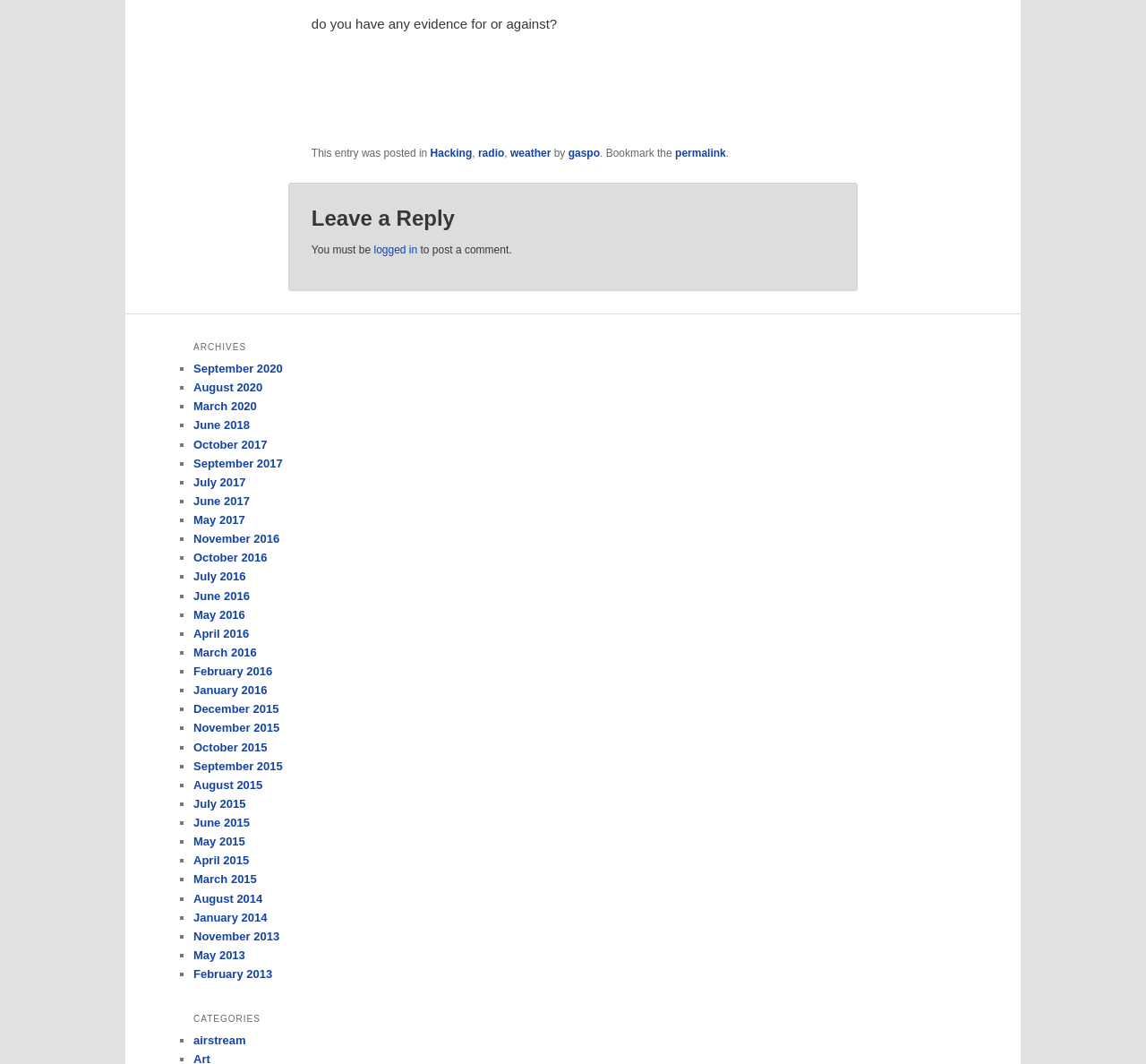How many links are in the footer section?
Based on the screenshot, answer the question with a single word or phrase.

7